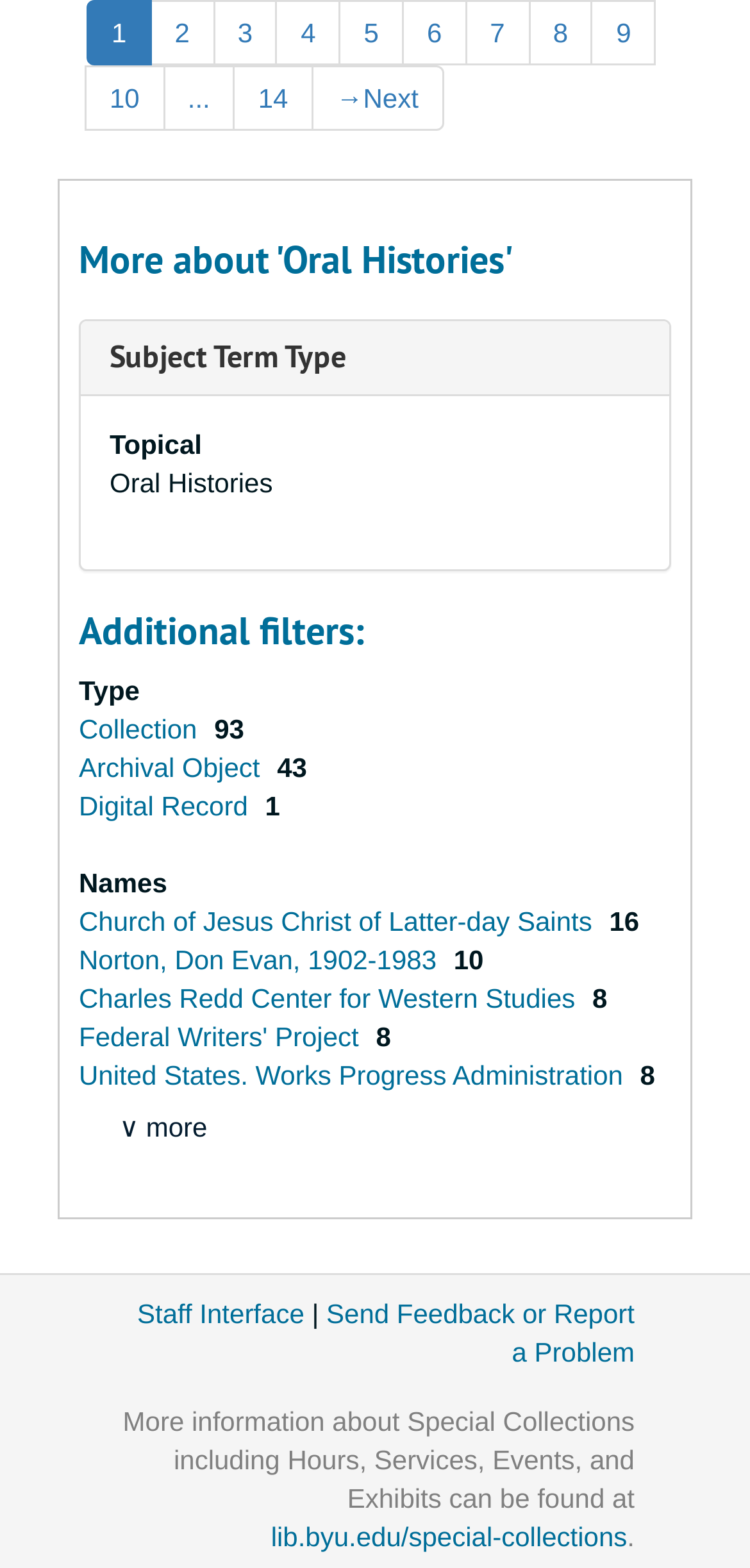What is the subject term type?
Refer to the image and provide a concise answer in one word or phrase.

Topical